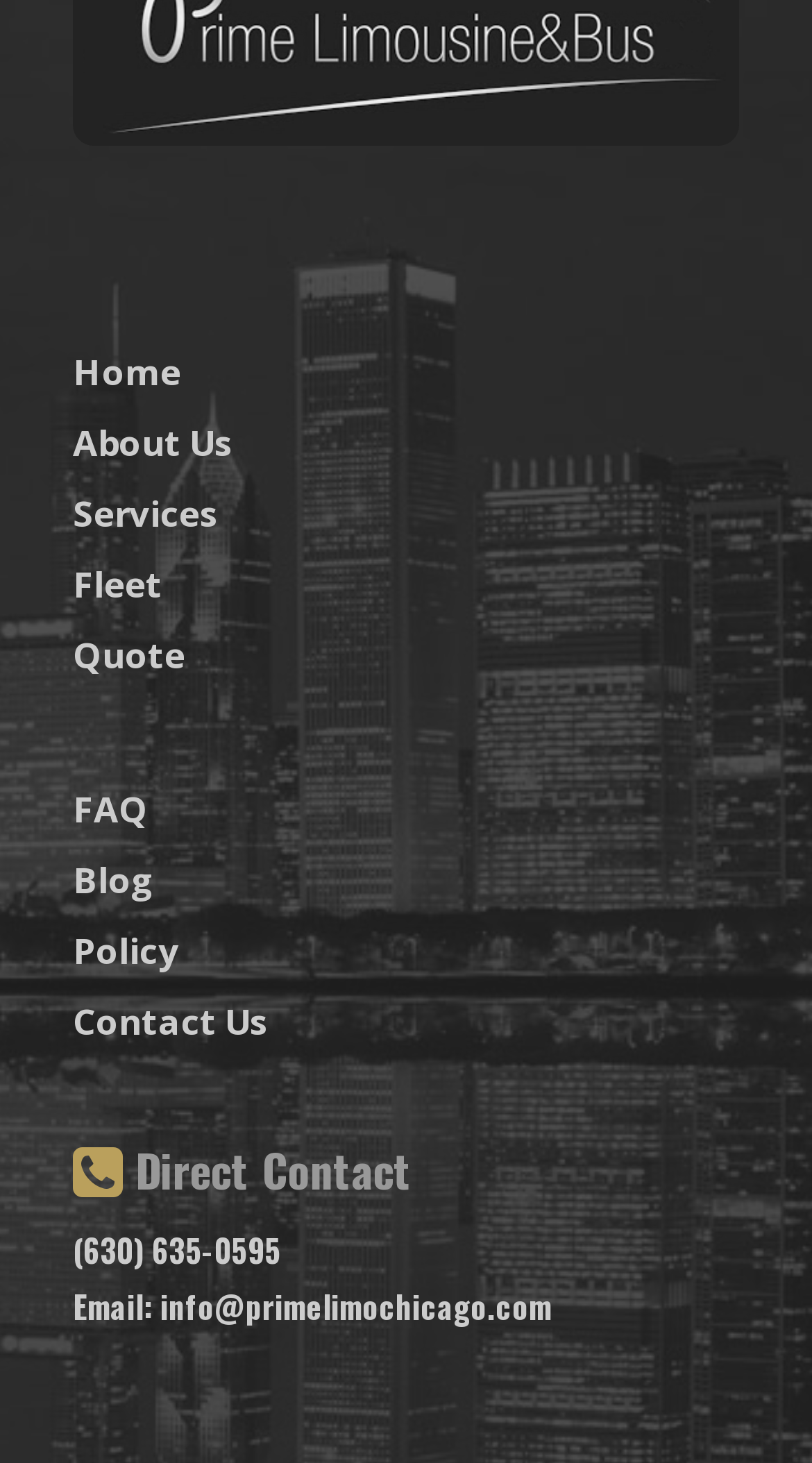Please locate the clickable area by providing the bounding box coordinates to follow this instruction: "get a quote".

[0.09, 0.429, 0.91, 0.466]